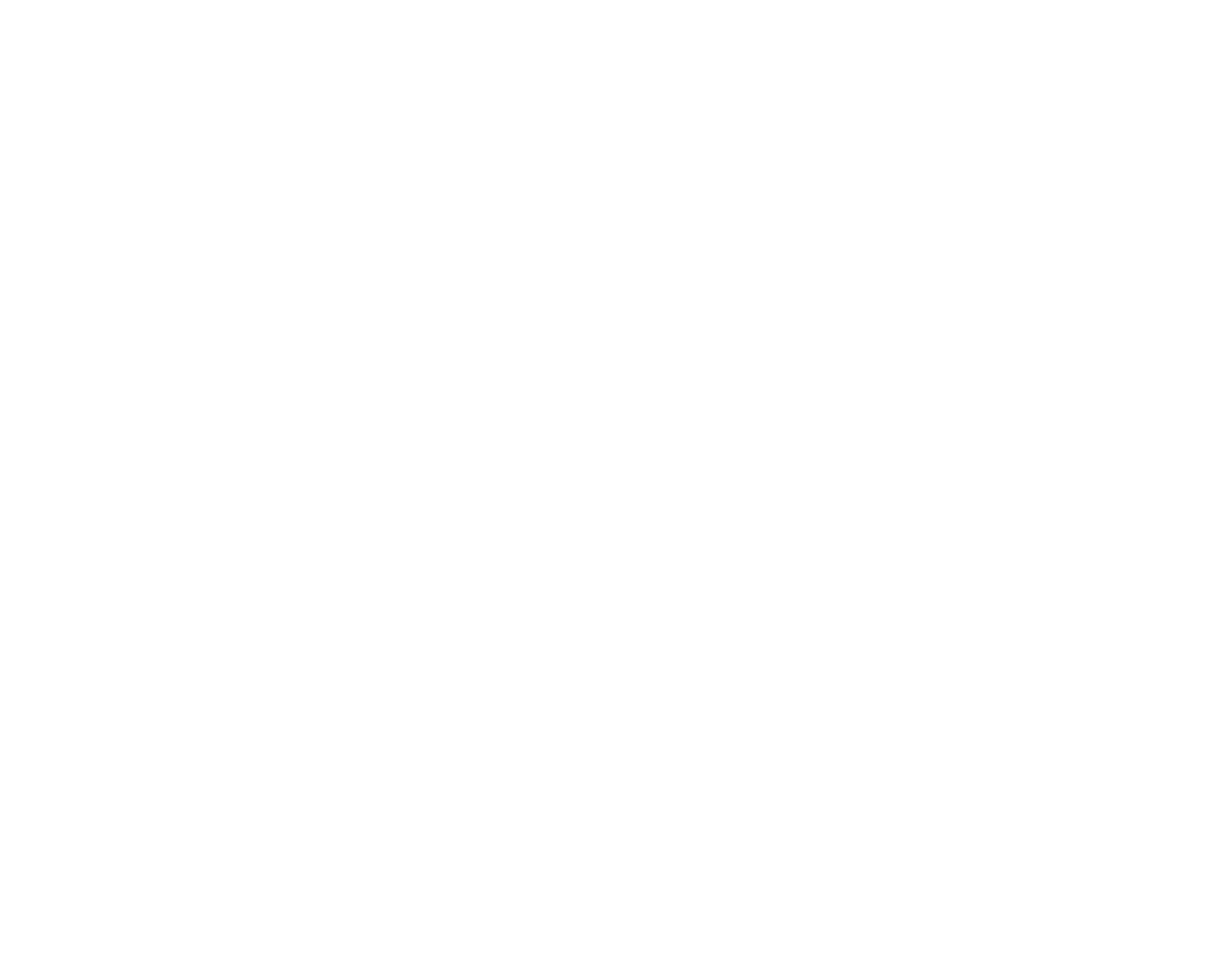Determine the bounding box coordinates of the clickable element to achieve the following action: 'Click the 'Next' button'. Provide the coordinates as four float values between 0 and 1, formatted as [left, top, right, bottom].

[0.909, 0.295, 0.938, 0.331]